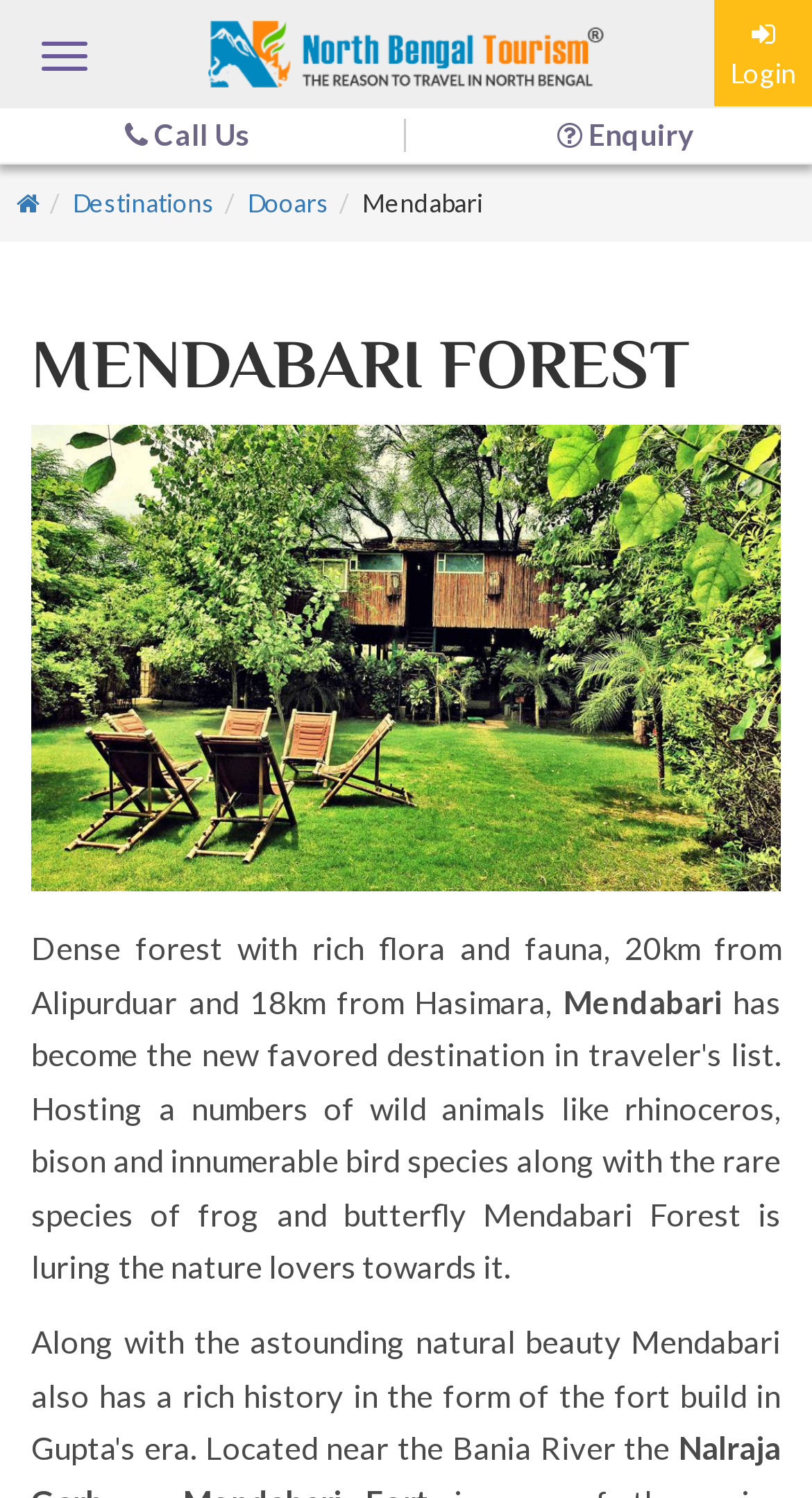Can you specify the bounding box coordinates for the region that should be clicked to fulfill this instruction: "Call the provided phone number".

[0.154, 0.078, 0.308, 0.101]